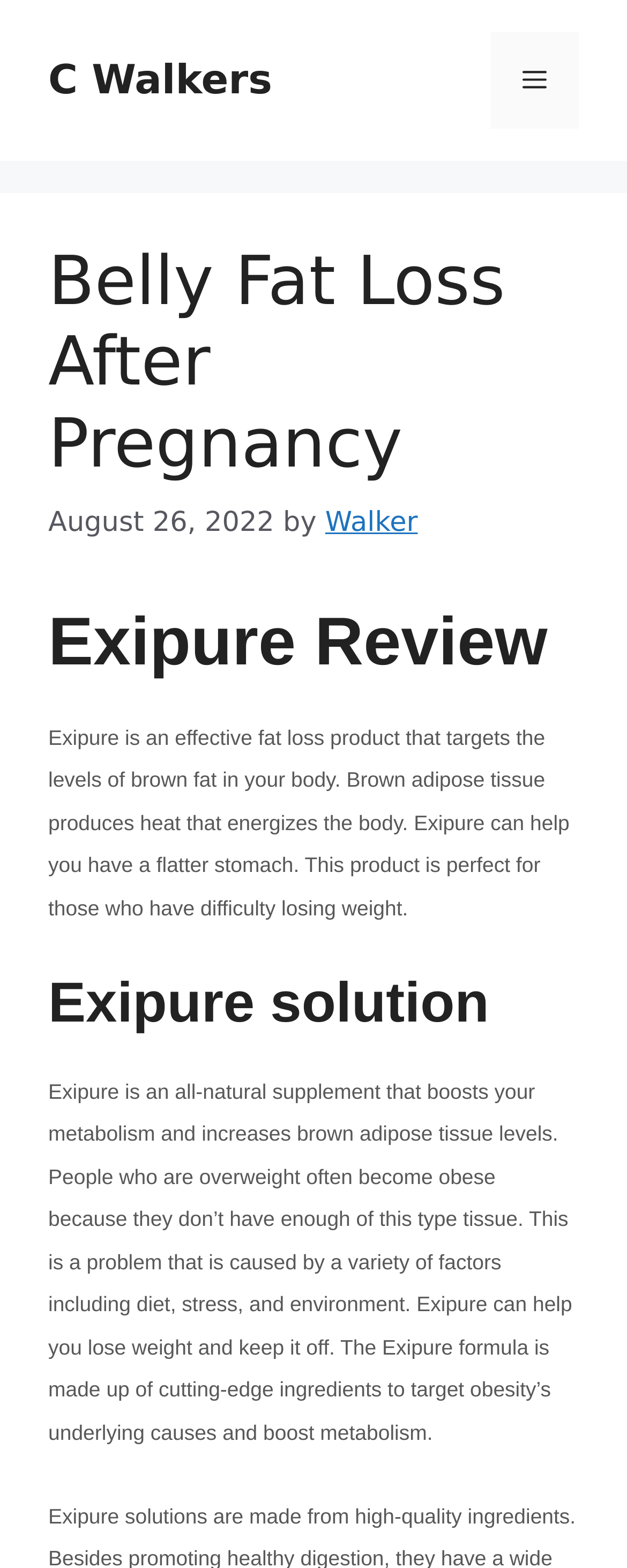Provide a single word or phrase to answer the given question: 
Who is the author of the article?

Walker